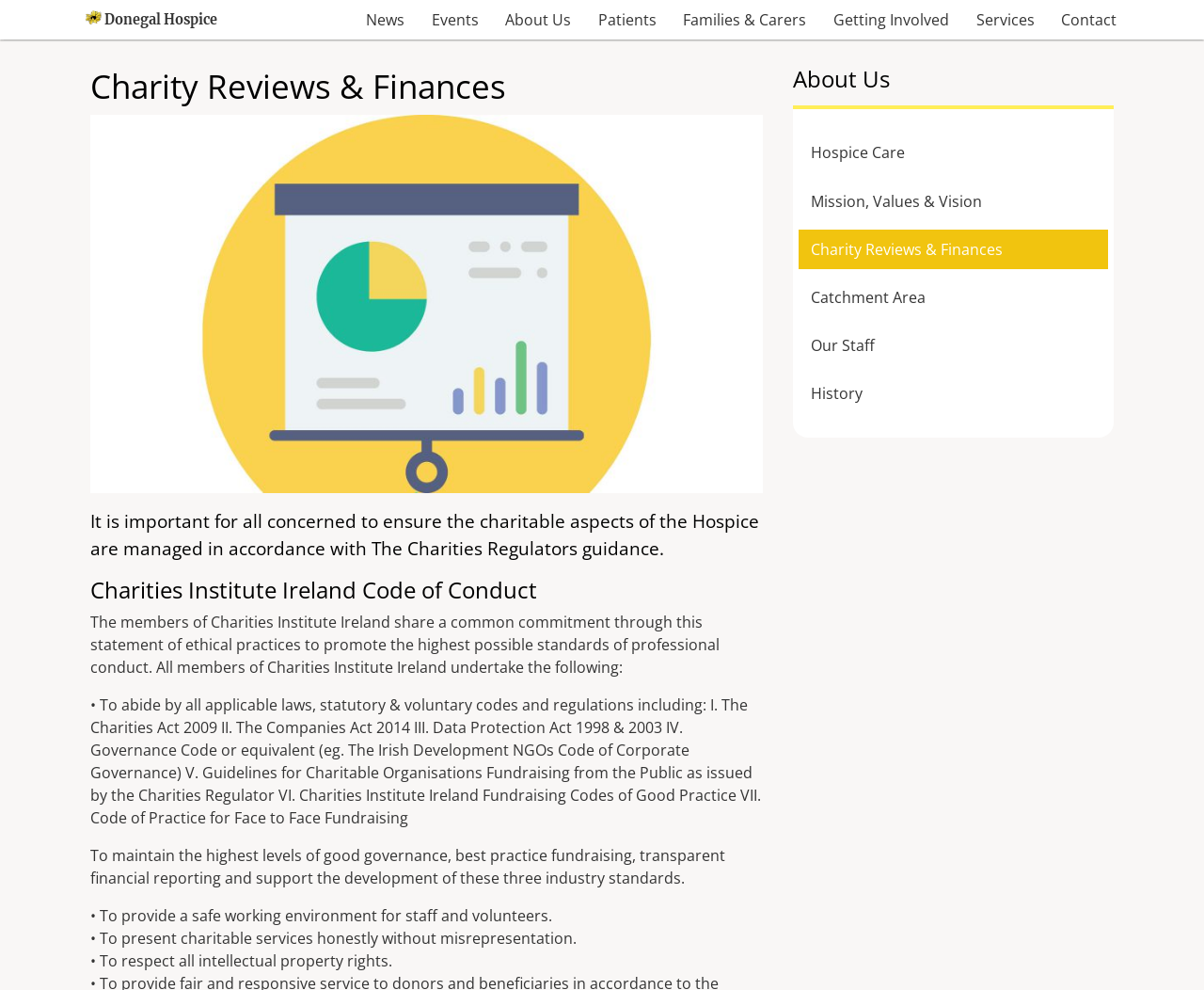Determine the bounding box coordinates of the region I should click to achieve the following instruction: "Learn about Hospice Care". Ensure the bounding box coordinates are four float numbers between 0 and 1, i.e., [left, top, right, bottom].

[0.663, 0.135, 0.92, 0.174]